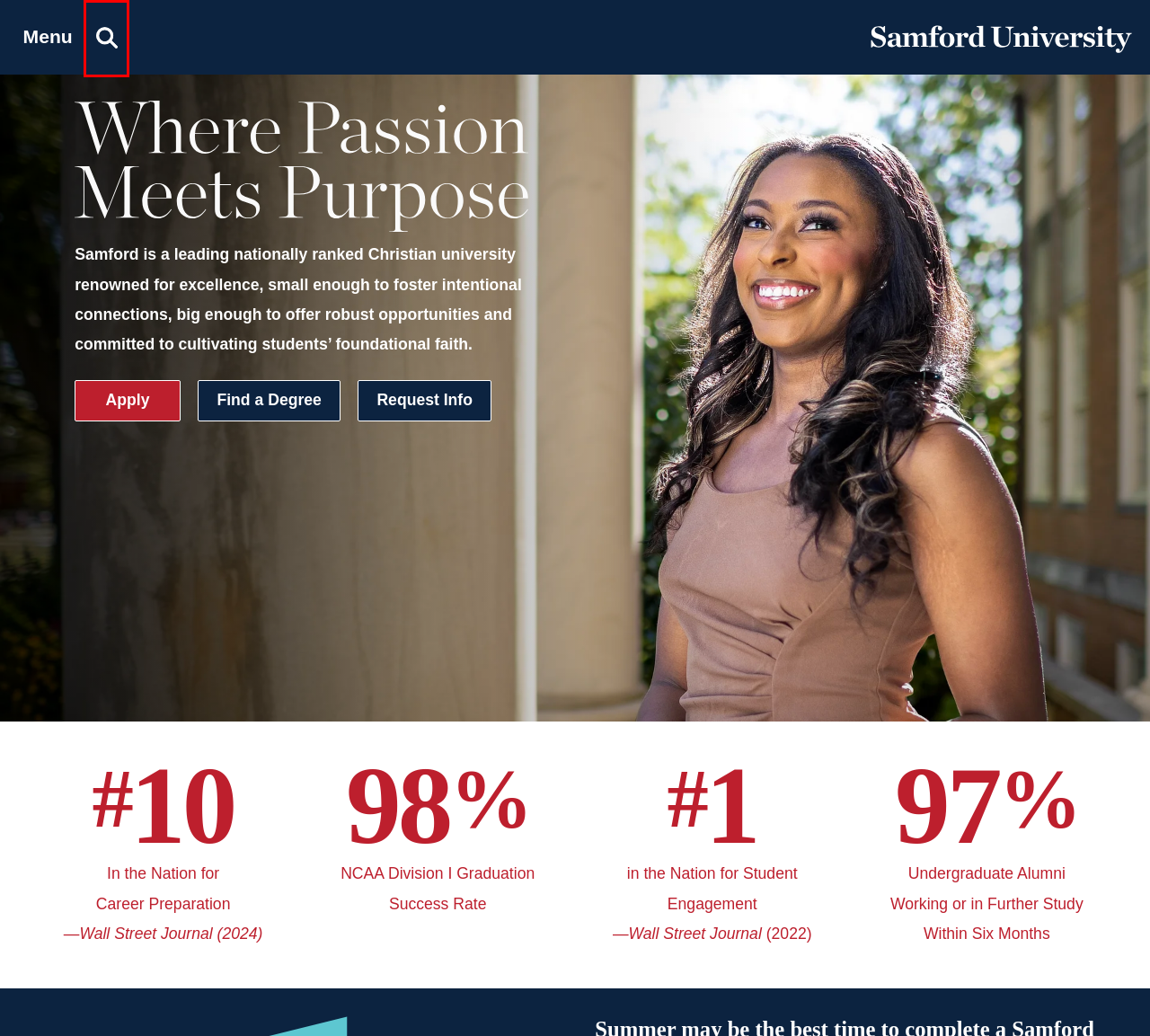Observe the screenshot of a webpage with a red bounding box around an element. Identify the webpage description that best fits the new page after the element inside the bounding box is clicked. The candidates are:
A. McWhorter School of Pharmacy | Samford University
B. Search the Samford University Site
C. Samford University Alumni Association
D. Bulldog Mail Center at Samford University
E. Benefits for Employees at Samford University
F. Samford University Facilities Management
G. Purchasing at Samford University
H. Samford Debate Finishes Season Ranked Third in the Nation, Highest Achievement in Program History

B